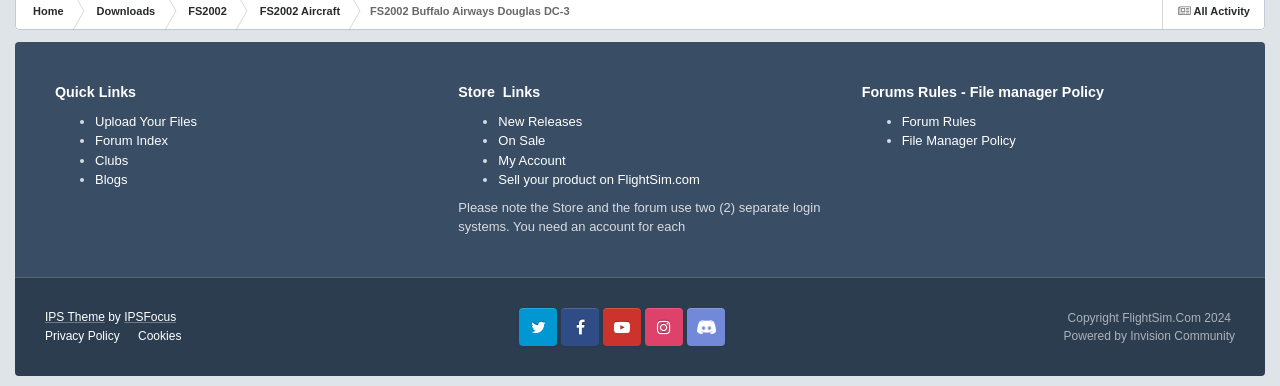Find the bounding box coordinates for the element that must be clicked to complete the instruction: "View New Releases". The coordinates should be four float numbers between 0 and 1, indicated as [left, top, right, bottom].

[0.389, 0.295, 0.455, 0.334]